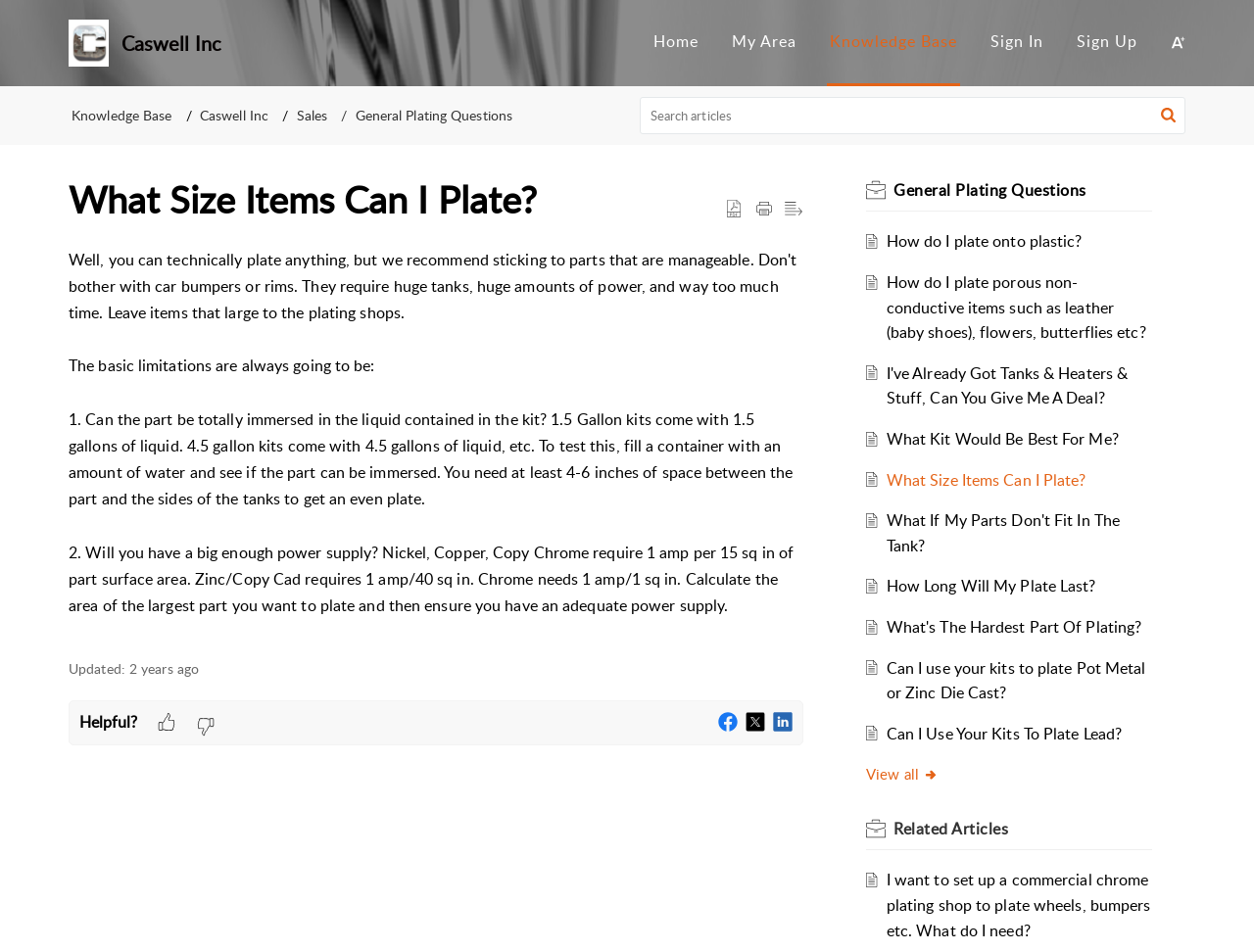Show the bounding box coordinates of the region that should be clicked to follow the instruction: "Share on Facebook."

[0.573, 0.747, 0.589, 0.77]